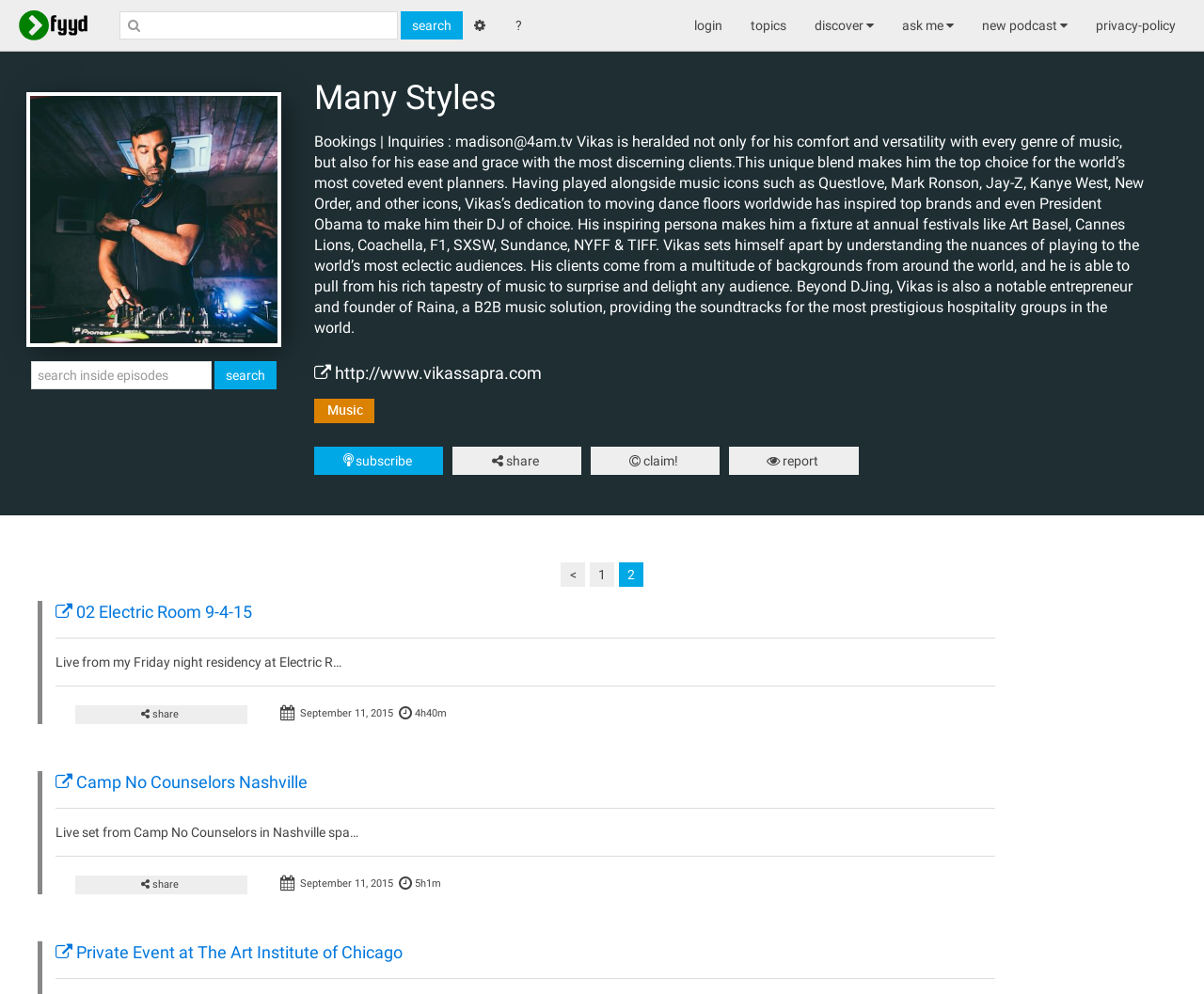Identify the bounding box coordinates of the clickable section necessary to follow the following instruction: "go to the topics page". The coordinates should be presented as four float numbers from 0 to 1, i.e., [left, top, right, bottom].

[0.612, 0.007, 0.665, 0.044]